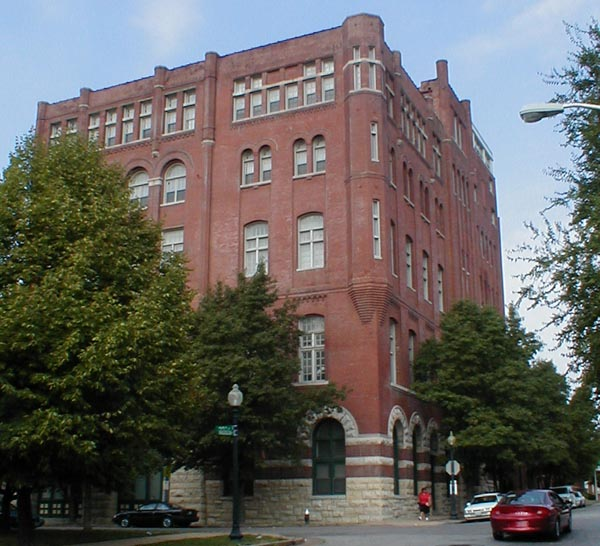Provide a one-word or short-phrase answer to the question:
What type of objects are parked along the street?

Cars